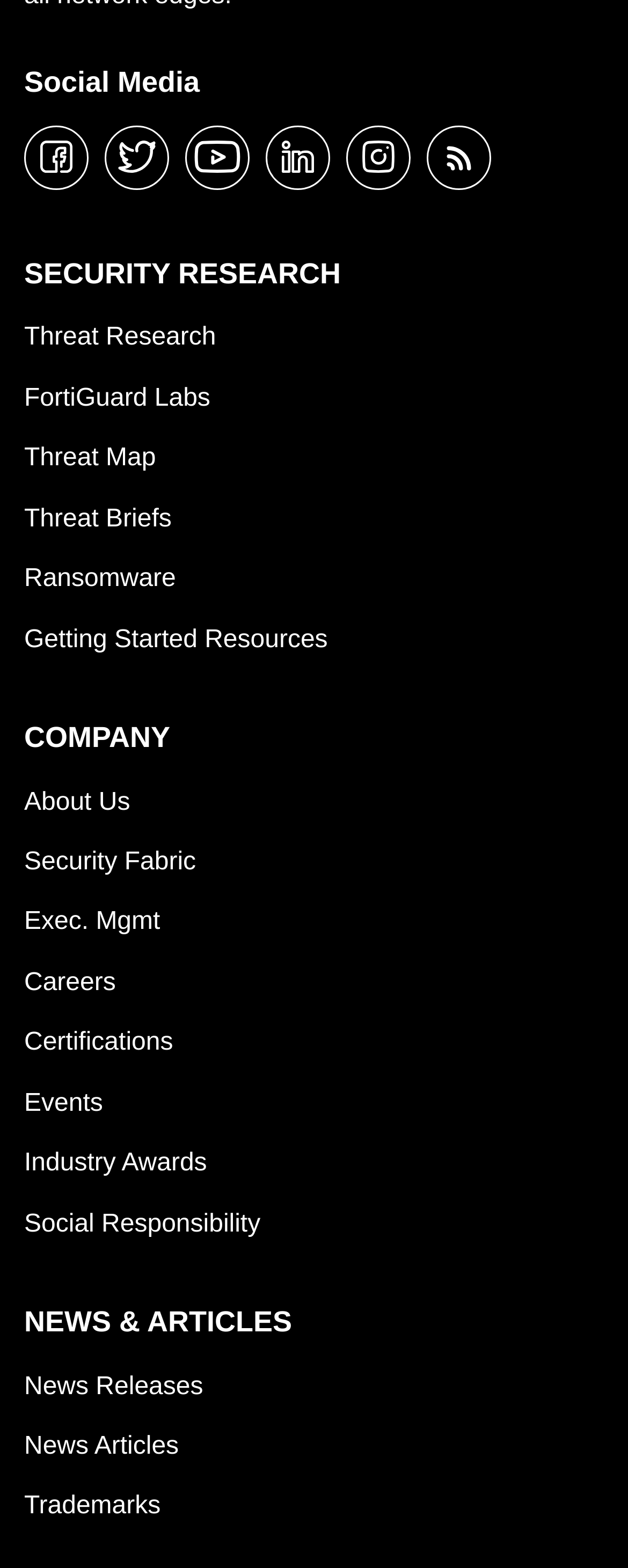Please identify the bounding box coordinates of the element that needs to be clicked to perform the following instruction: "read about threat research".

[0.038, 0.197, 0.344, 0.235]